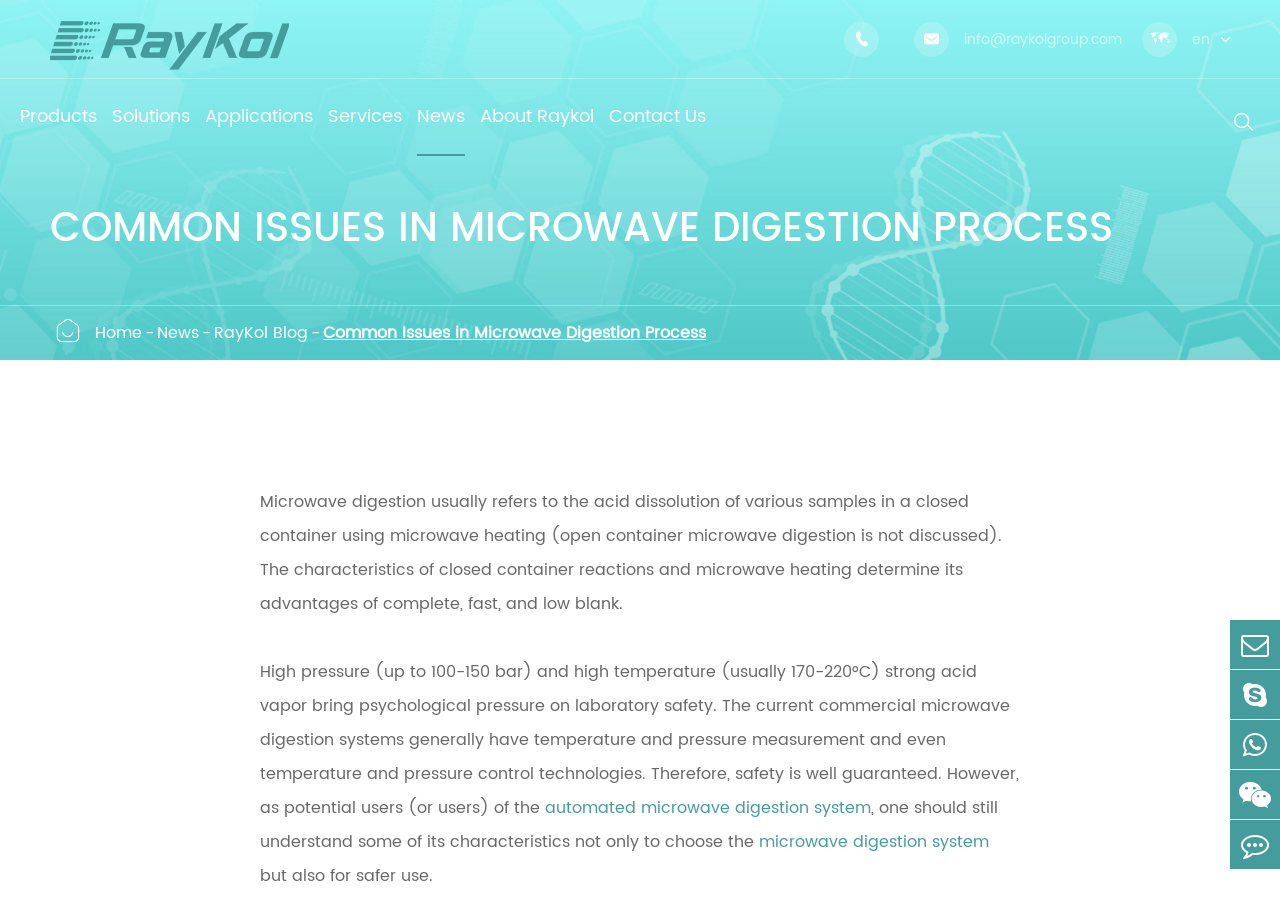Locate the bounding box coordinates of the area where you should click to accomplish the instruction: "View 'Microwave Digestion' page".

[0.177, 0.731, 0.334, 0.768]